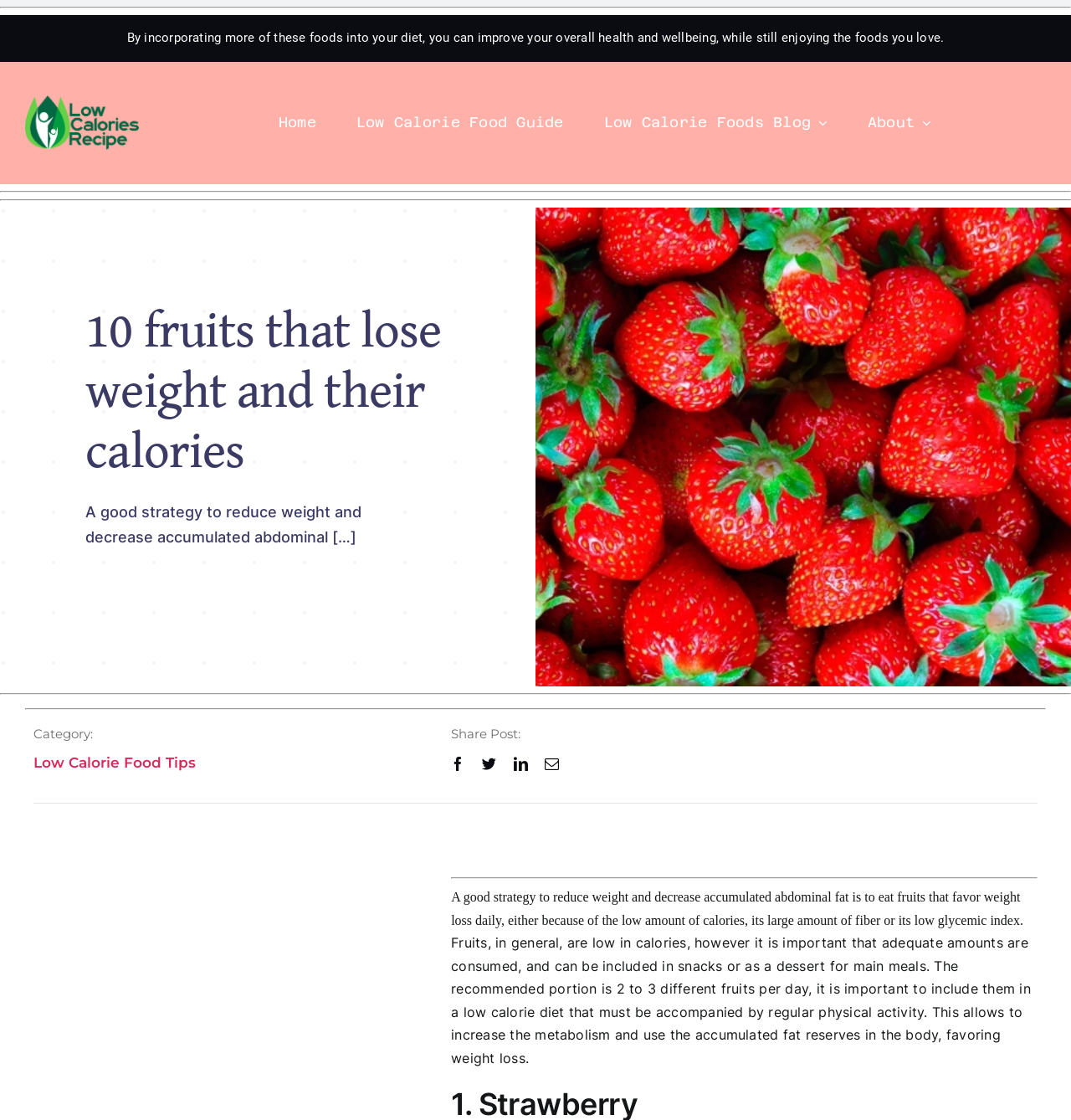Identify the bounding box coordinates of the HTML element based on this description: "Newsfeed".

None